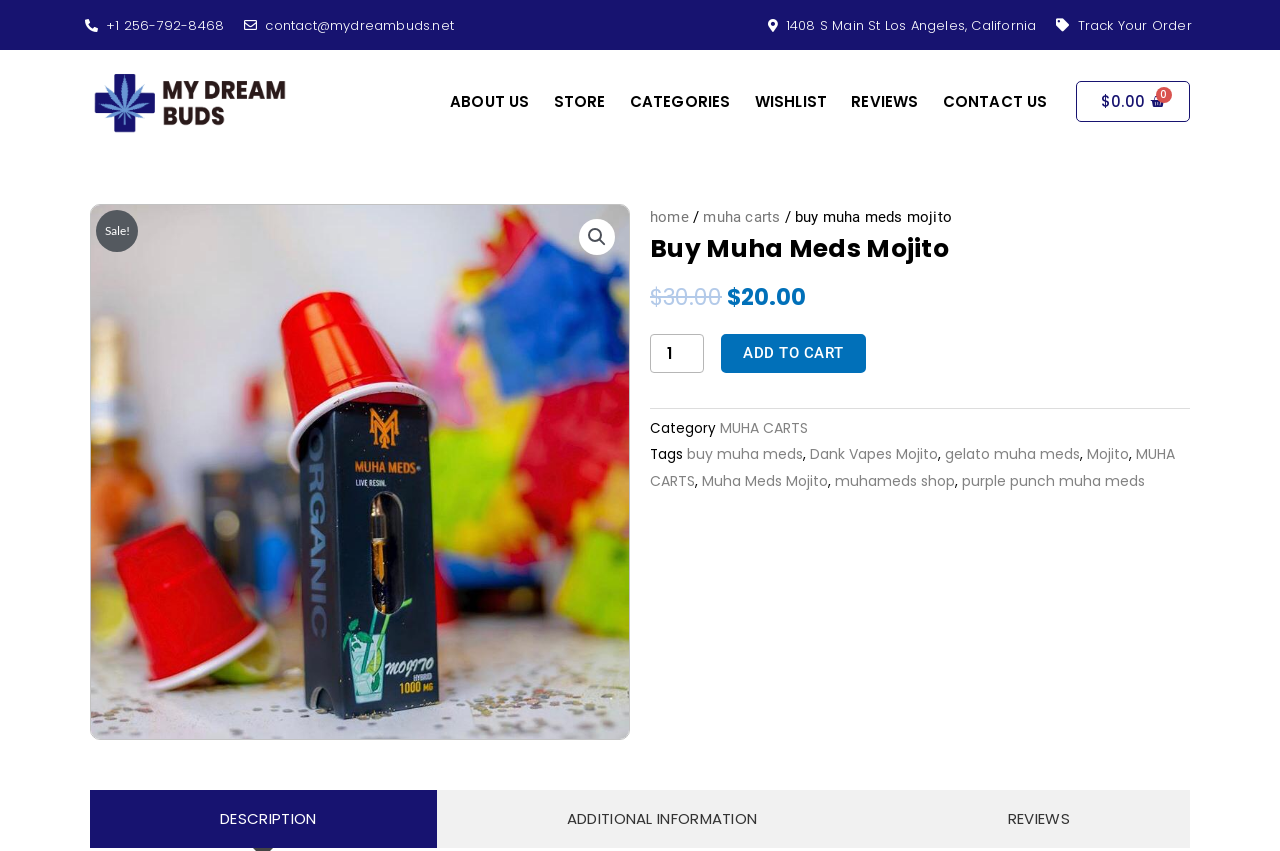Identify the bounding box coordinates of the area you need to click to perform the following instruction: "Search for products".

[0.452, 0.257, 0.48, 0.299]